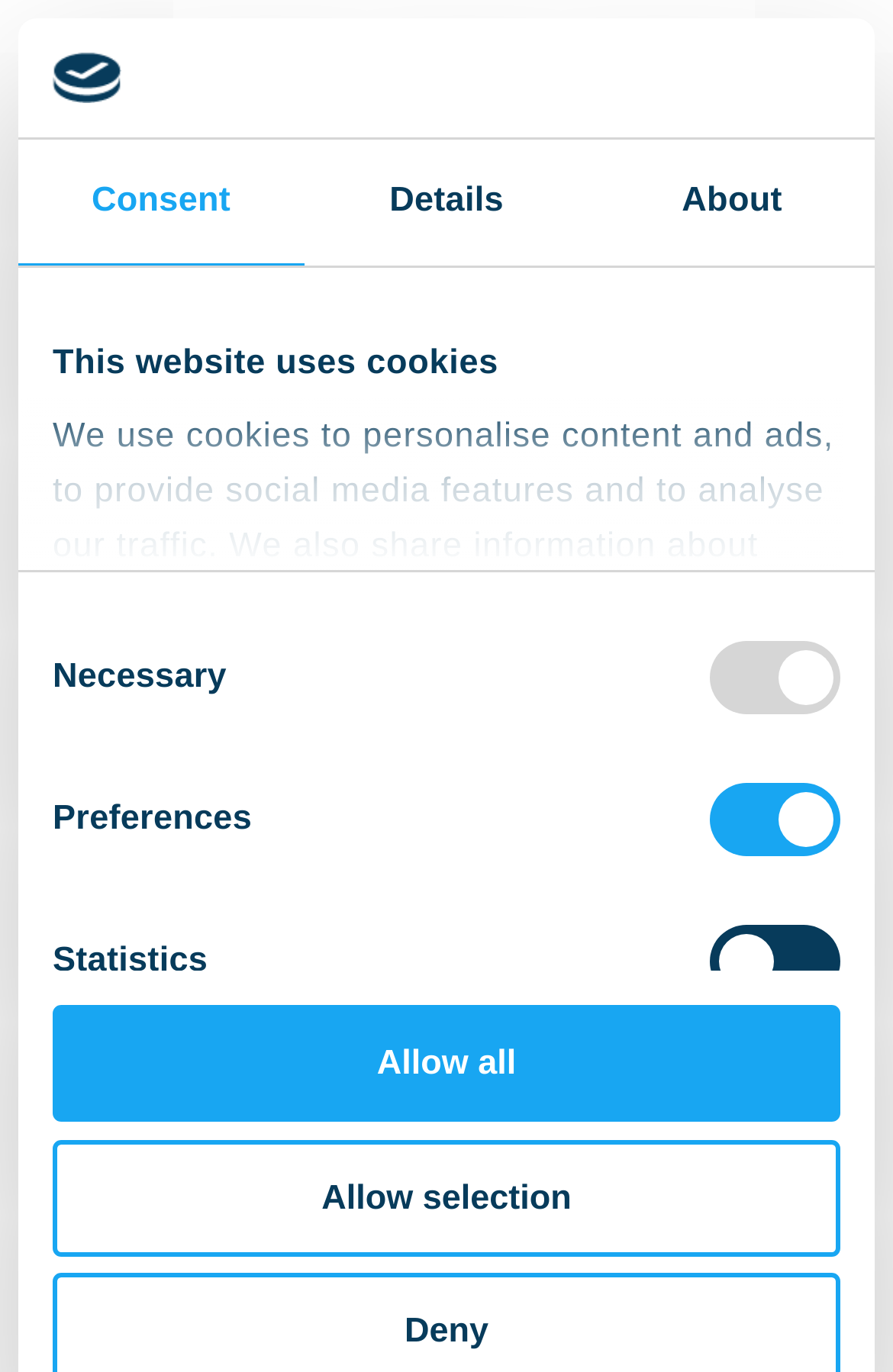What is the text of the button below the search textbox?
Please answer the question with as much detail and depth as you can.

I looked at the search section and found a textbox with a button below it, which has the text 'Search'.